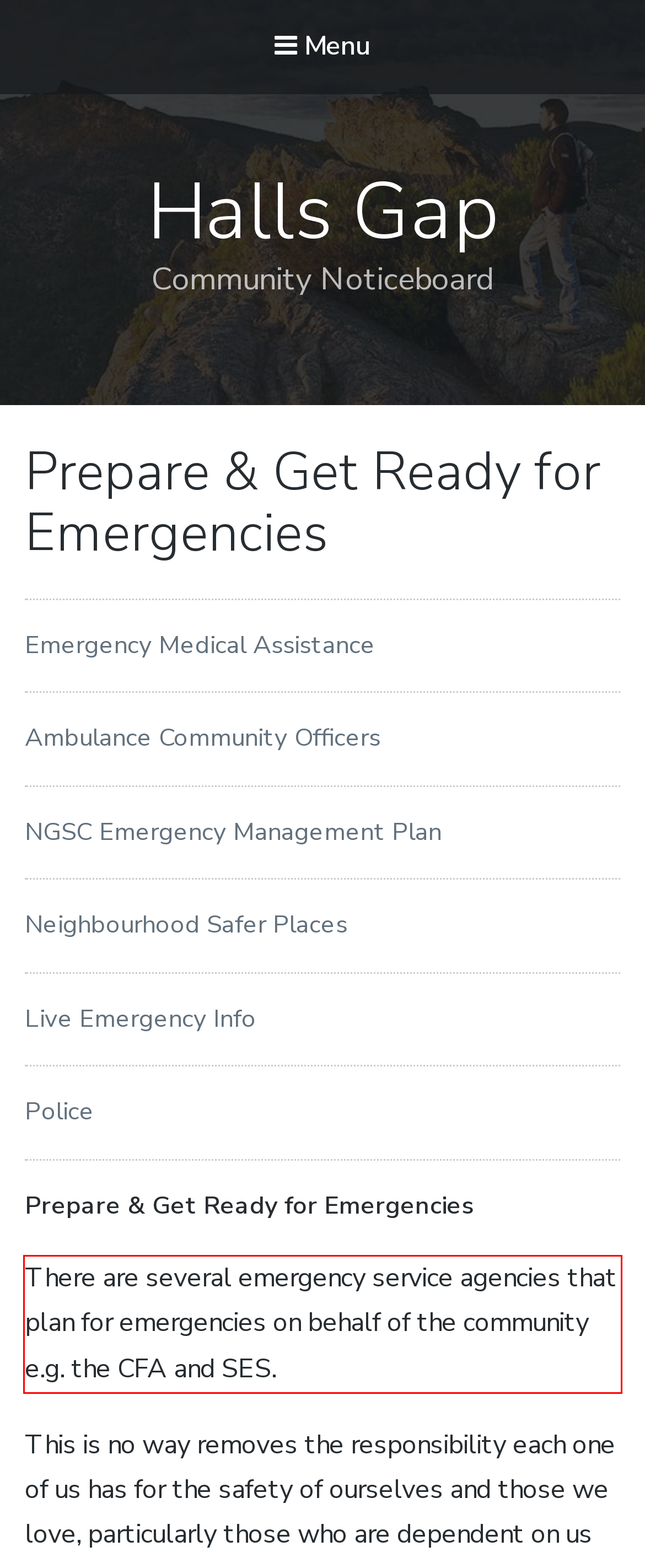From the provided screenshot, extract the text content that is enclosed within the red bounding box.

There are several emergency service agencies that plan for emergencies on behalf of the community e.g. the CFA and SES.